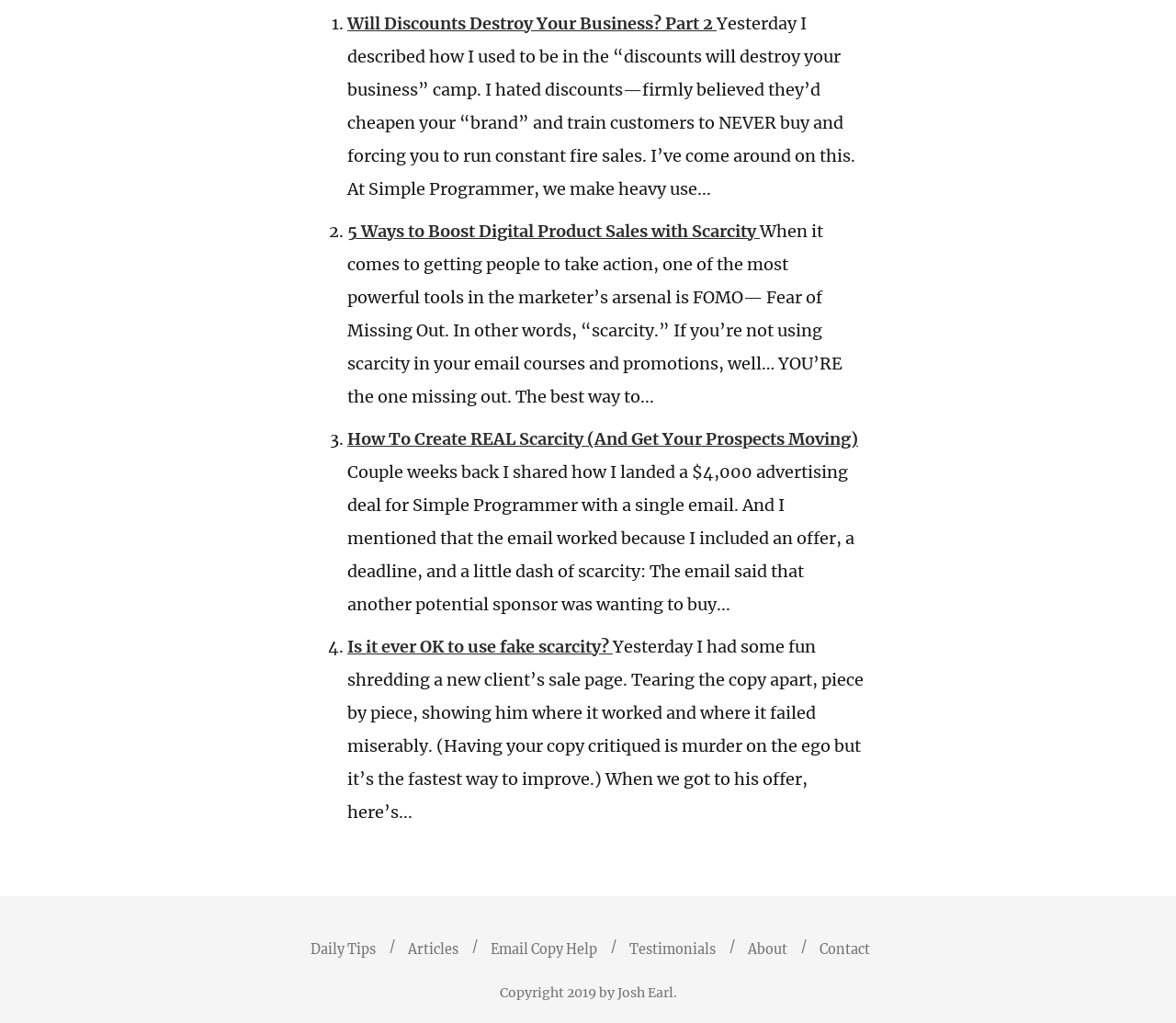Determine the coordinates of the bounding box for the clickable area needed to execute this instruction: "Read recent post about DWC and Recirculating Deep Water Culture".

None